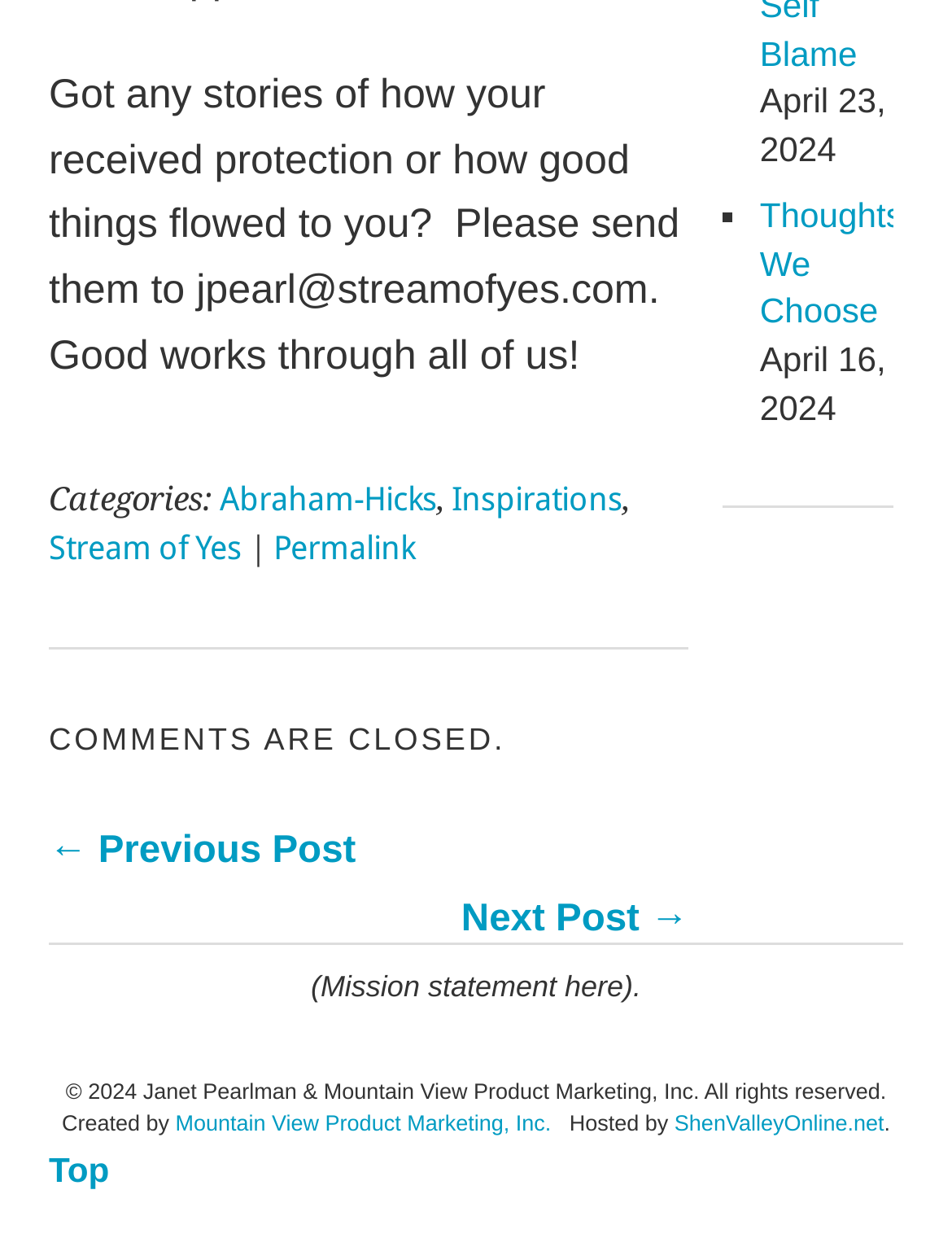Find the bounding box coordinates of the element to click in order to complete this instruction: "Go to previous post". The bounding box coordinates must be four float numbers between 0 and 1, denoted as [left, top, right, bottom].

[0.051, 0.67, 0.724, 0.706]